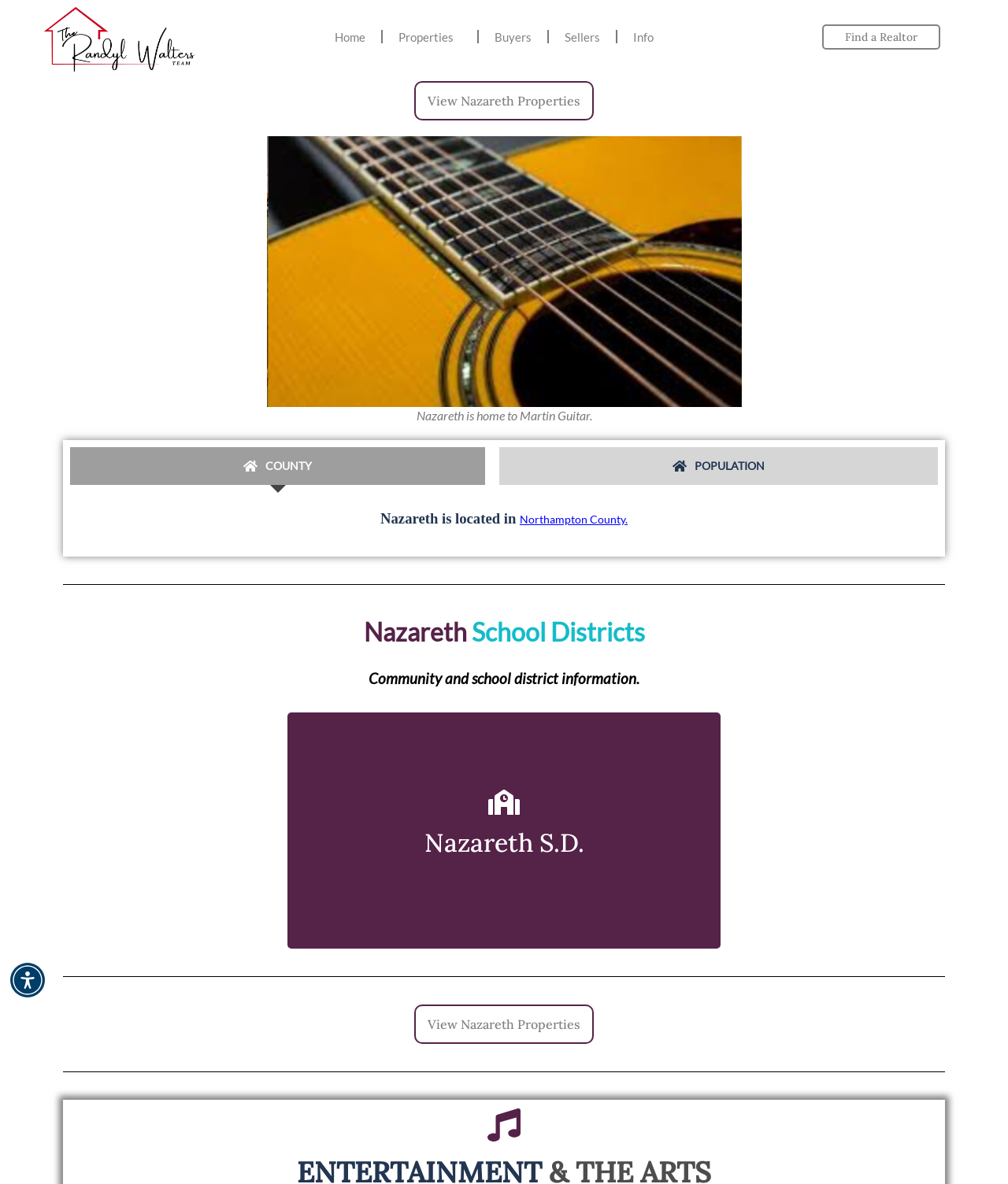Generate a thorough caption detailing the webpage content.

This webpage is about Nazareth, Pennsylvania, providing information on properties, real estate, and local data. At the top, there is a navigation menu with links to "Home", "Properties", "Buyers", "Sellers", and "Info". On the top right, there is a prominent call-to-action button "Find a Realtor GO!".

Below the navigation menu, there is a large image that spans almost the entire width of the page, with a caption "Nazareth is home to Martin Guitar." Underneath the image, there is a horizontal tab list with two tabs, "COUNTY" and "POPULATION", each with an associated image.

To the right of the tab list, there is a section with text "Nazareth is located in Northampton County." Below this section, there is a heading "Nazareth School Districts" followed by a brief description and several links to local school districts, including Nazareth S.D., Nazareth Borough, Tatamy Borough, Stockertown Borough, Bushkill Township, Lower Nazareth Township, and Upper Nazareth Township.

Further down the page, there is another call-to-action button "View Nazareth Properties Go!" which is similar to the one at the top. Overall, the webpage is focused on providing information and resources for people looking to buy or sell properties in Nazareth, PA.